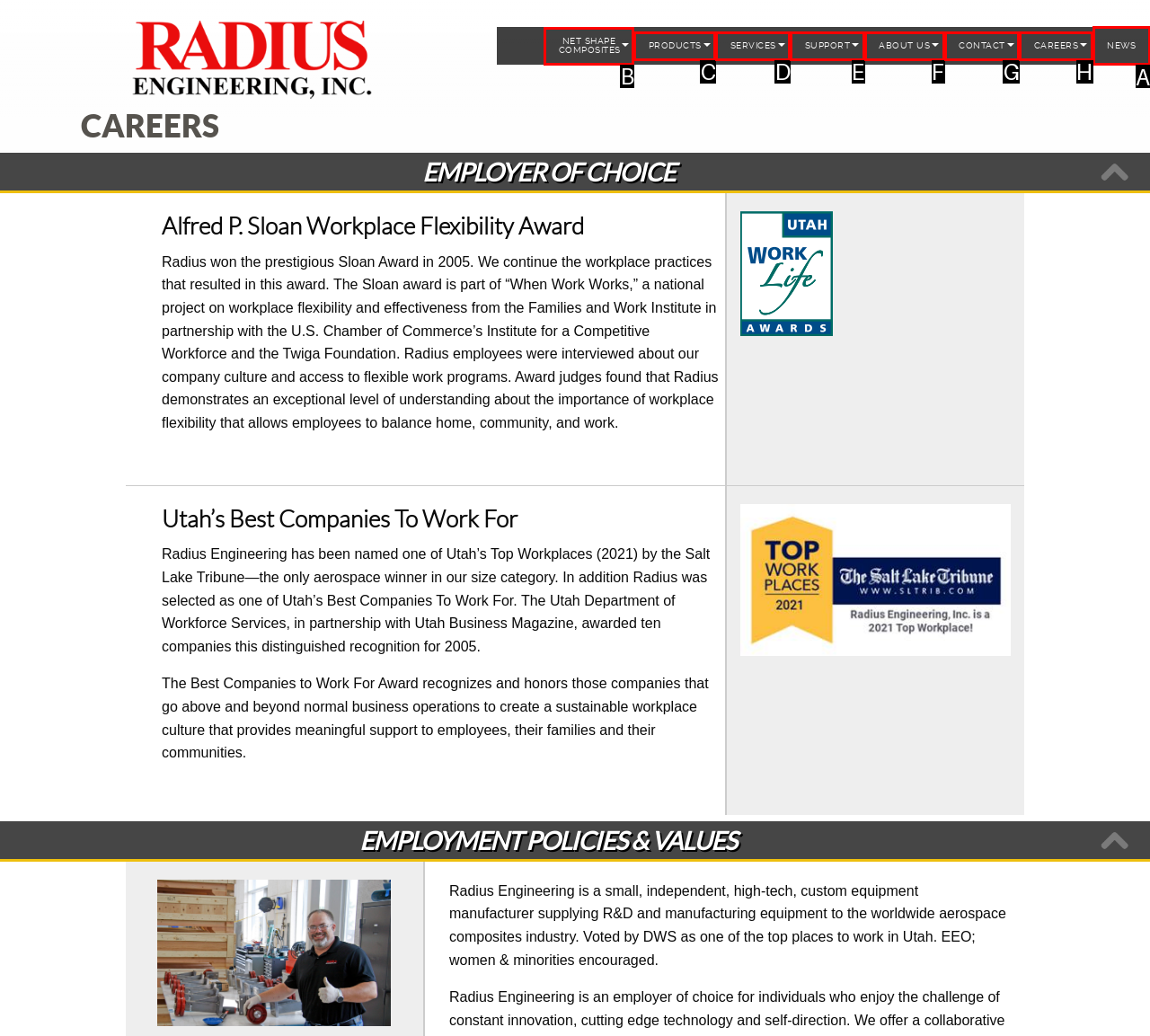Please indicate which option's letter corresponds to the task: View Home page by examining the highlighted elements in the screenshot.

None